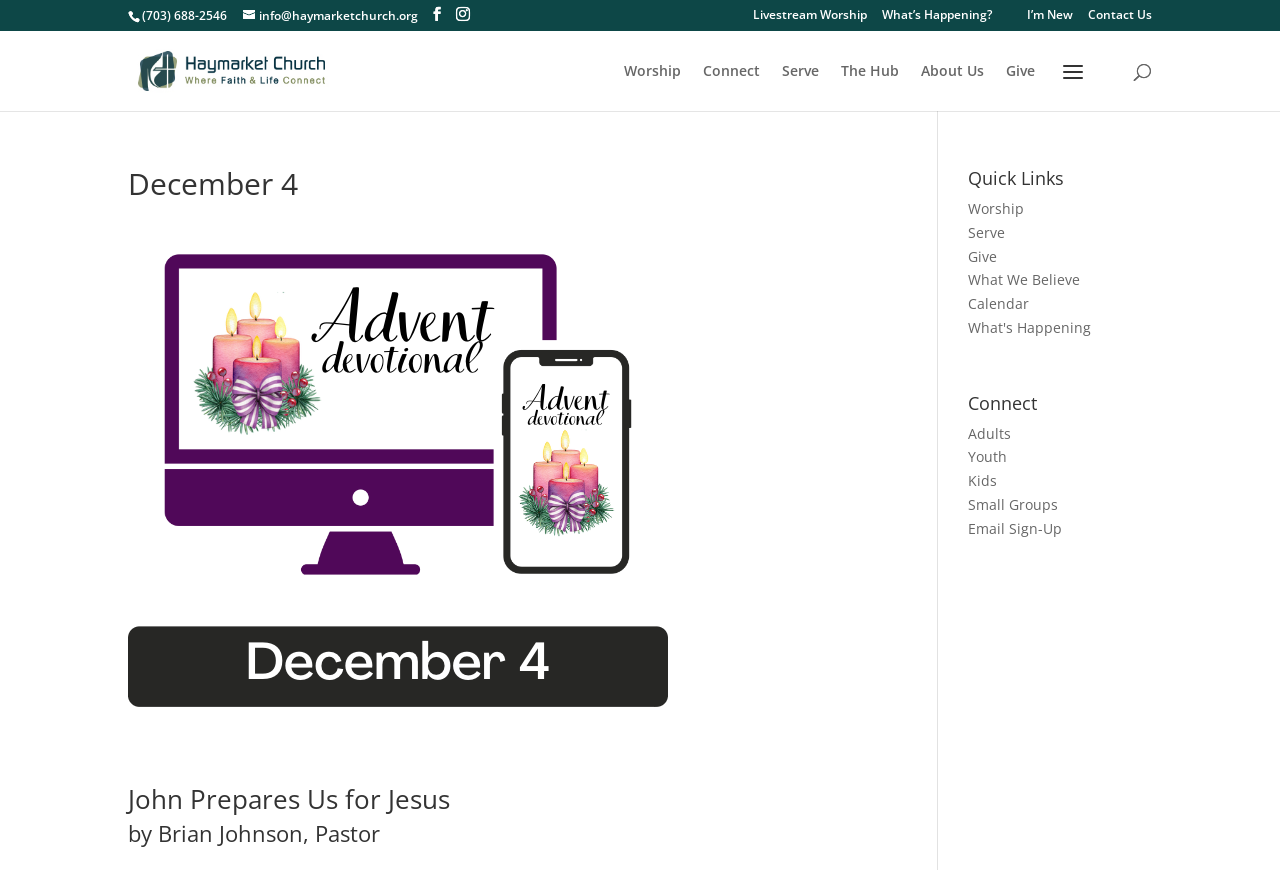Please locate the bounding box coordinates of the element that should be clicked to achieve the given instruction: "Explore the worship page".

[0.488, 0.074, 0.532, 0.128]